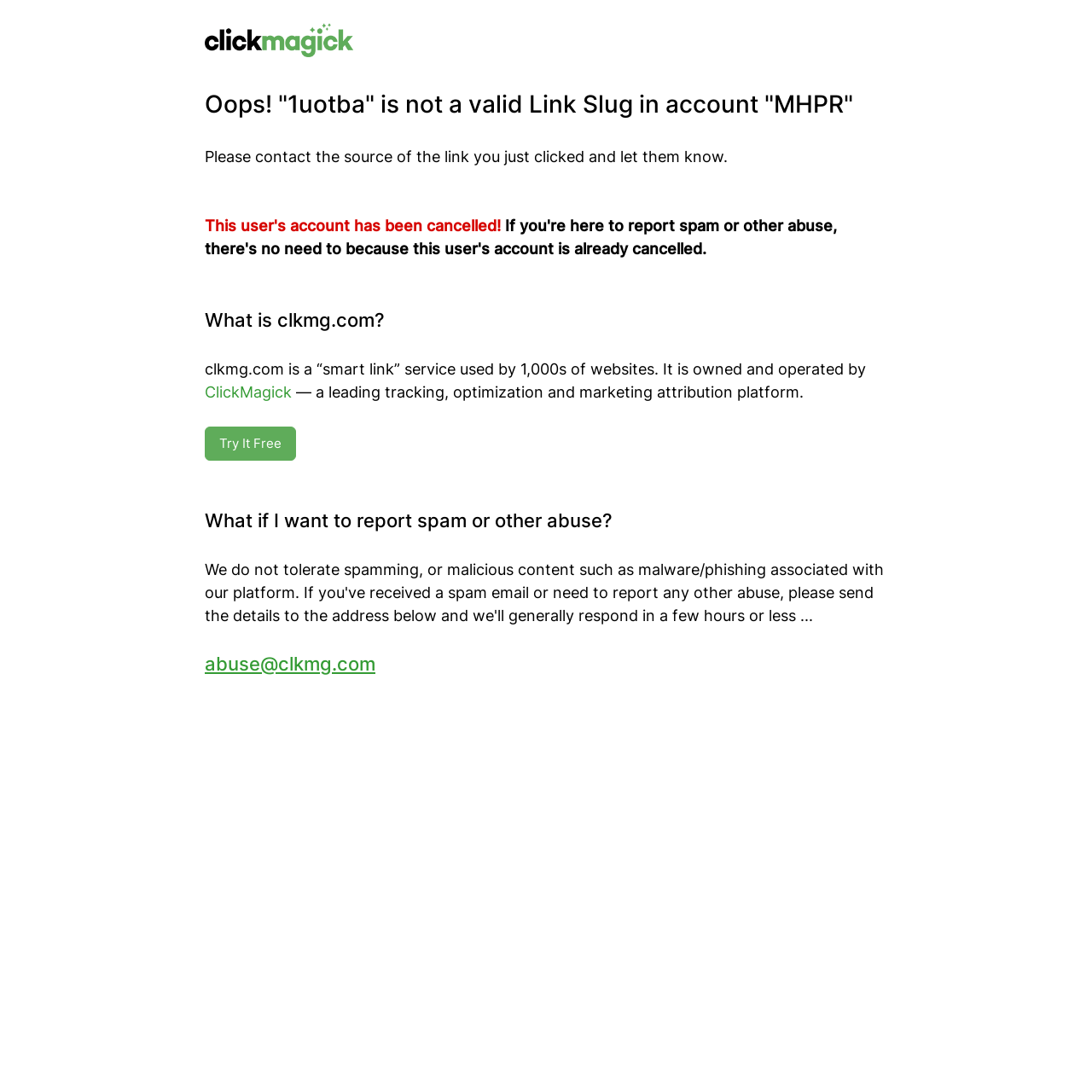How can one report spam or abuse on clkmg.com?
Look at the image and provide a detailed response to the question.

The webpage provides an email address, abuse@clkmg.com, where users can report spam or other abuse related to clkmg.com.